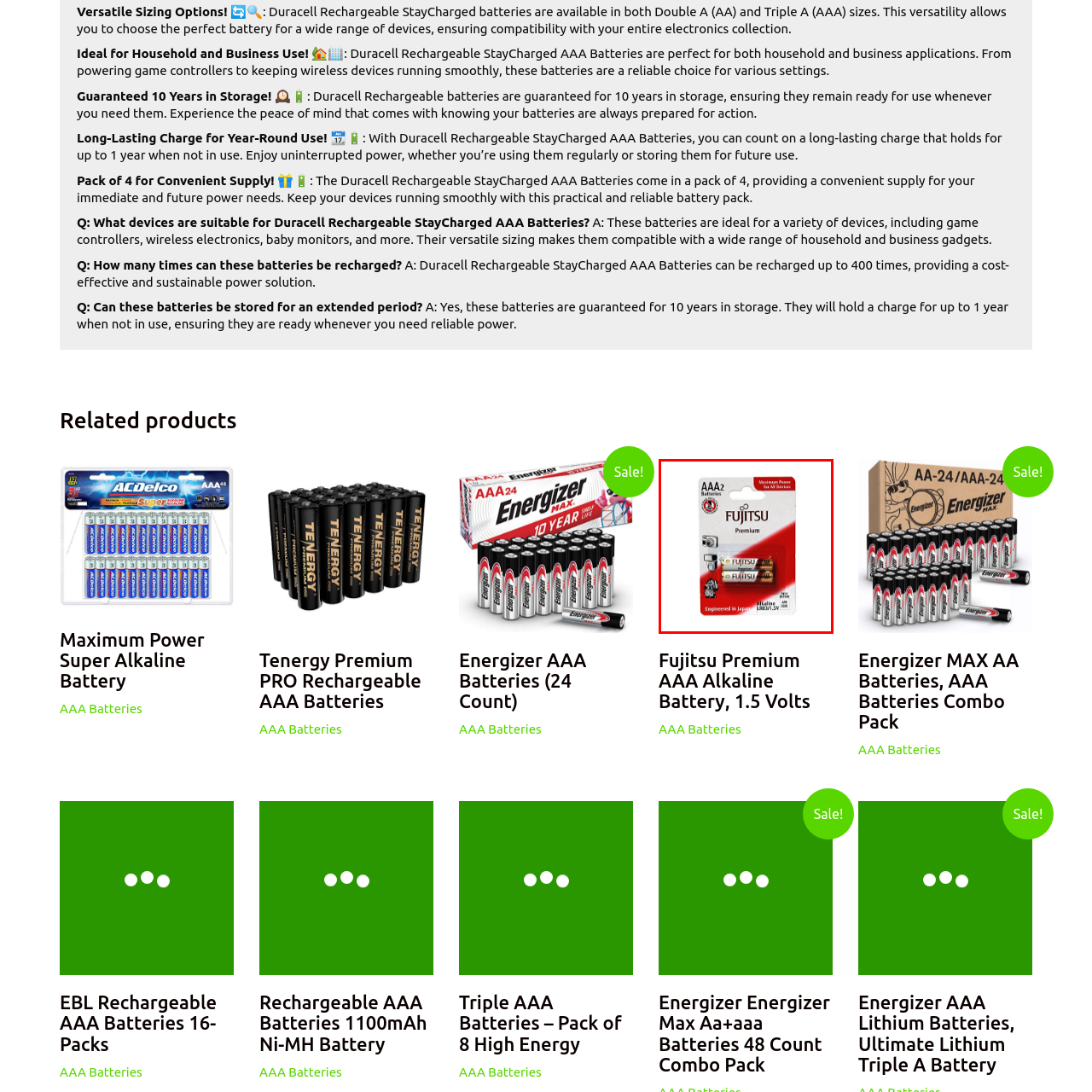What is the voltage of the batteries?
Look at the section marked by the red bounding box and provide a single word or phrase as your answer.

1.5 volts